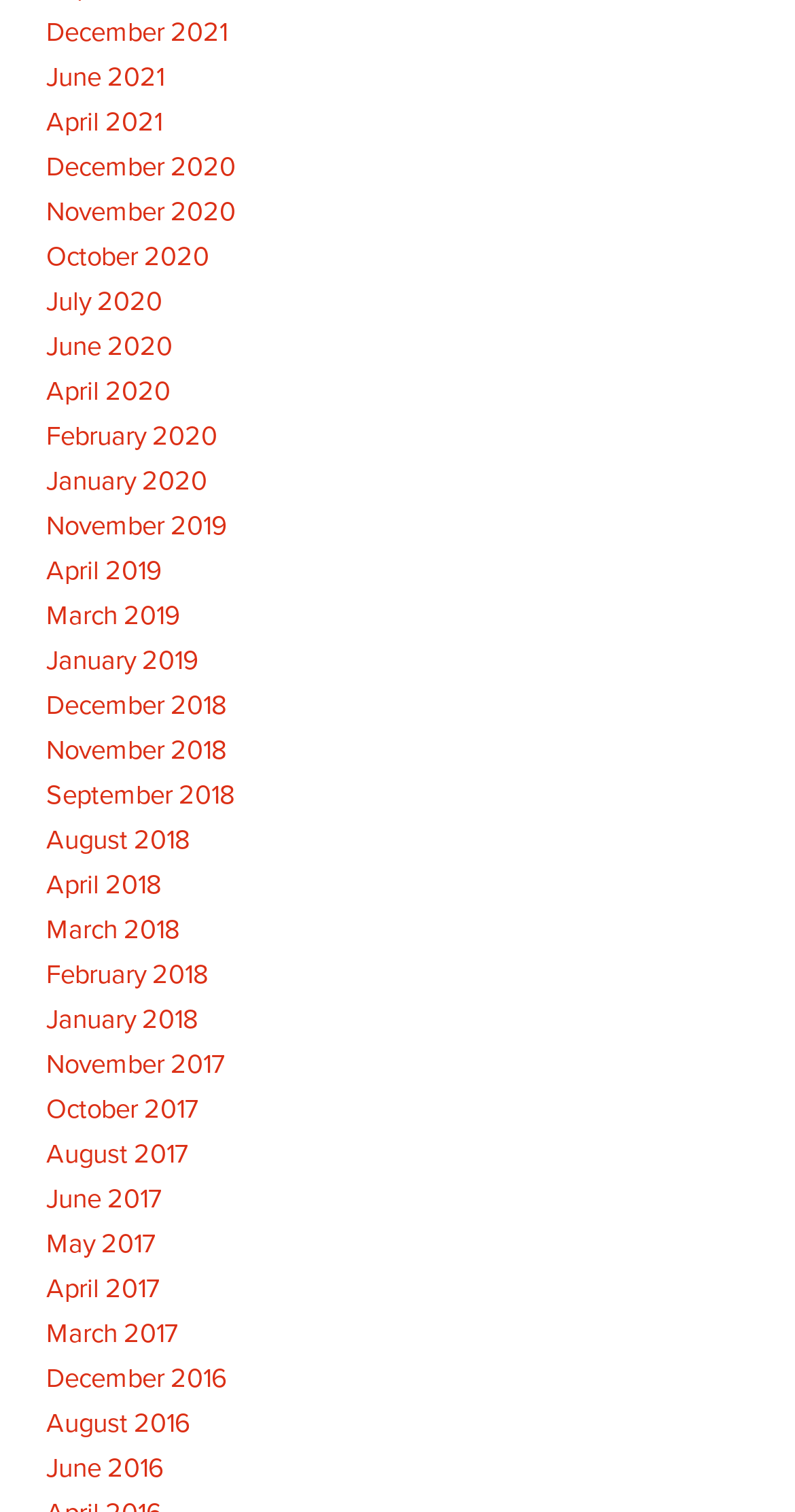Identify the bounding box coordinates for the region of the element that should be clicked to carry out the instruction: "Read Industry News". The bounding box coordinates should be four float numbers between 0 and 1, i.e., [left, top, right, bottom].

None